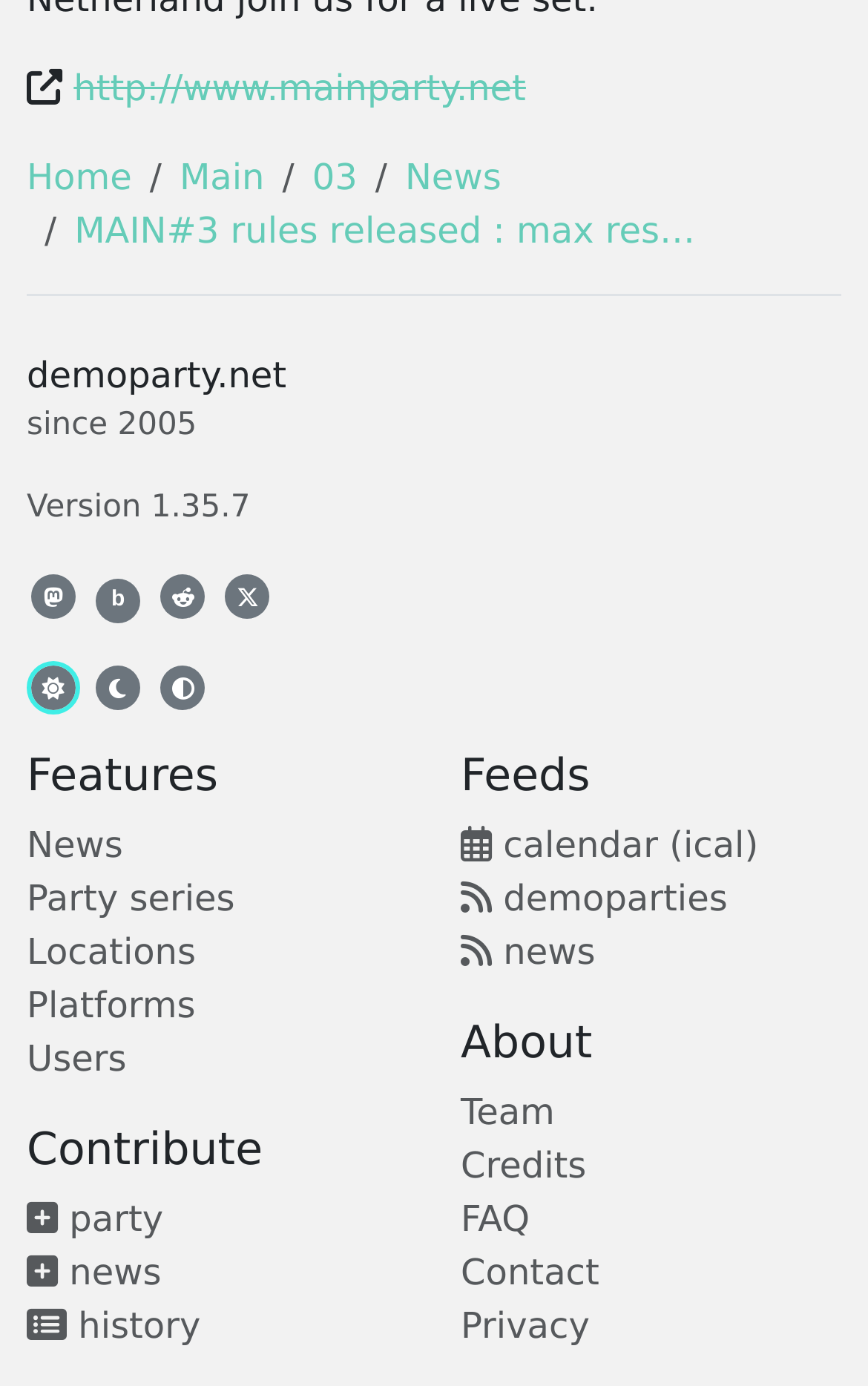Please determine the bounding box coordinates of the area that needs to be clicked to complete this task: 'view team information'. The coordinates must be four float numbers between 0 and 1, formatted as [left, top, right, bottom].

[0.531, 0.787, 0.639, 0.817]